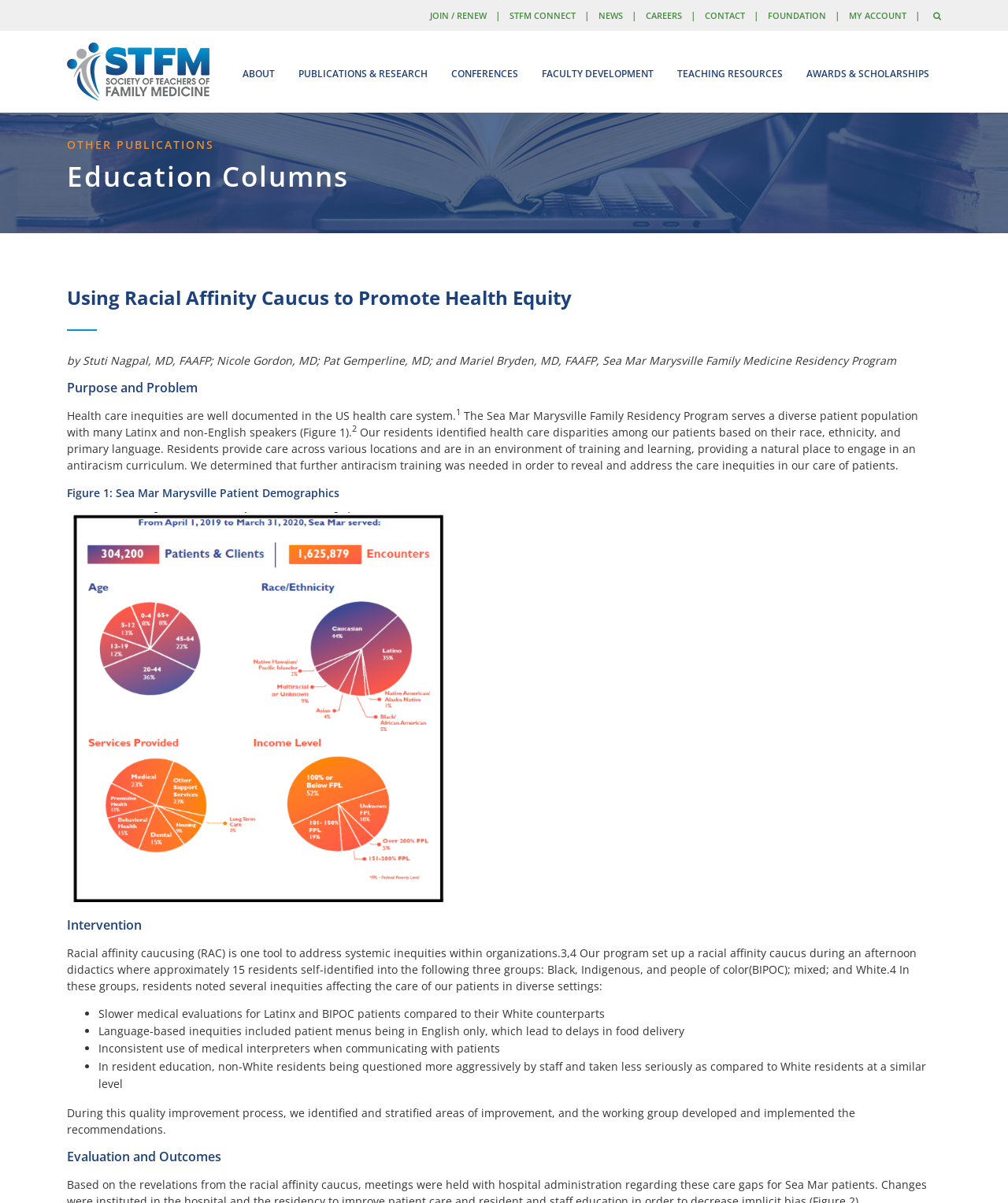What is the goal of the quality improvement process?
Answer with a single word or phrase by referring to the visual content.

To identify areas of improvement